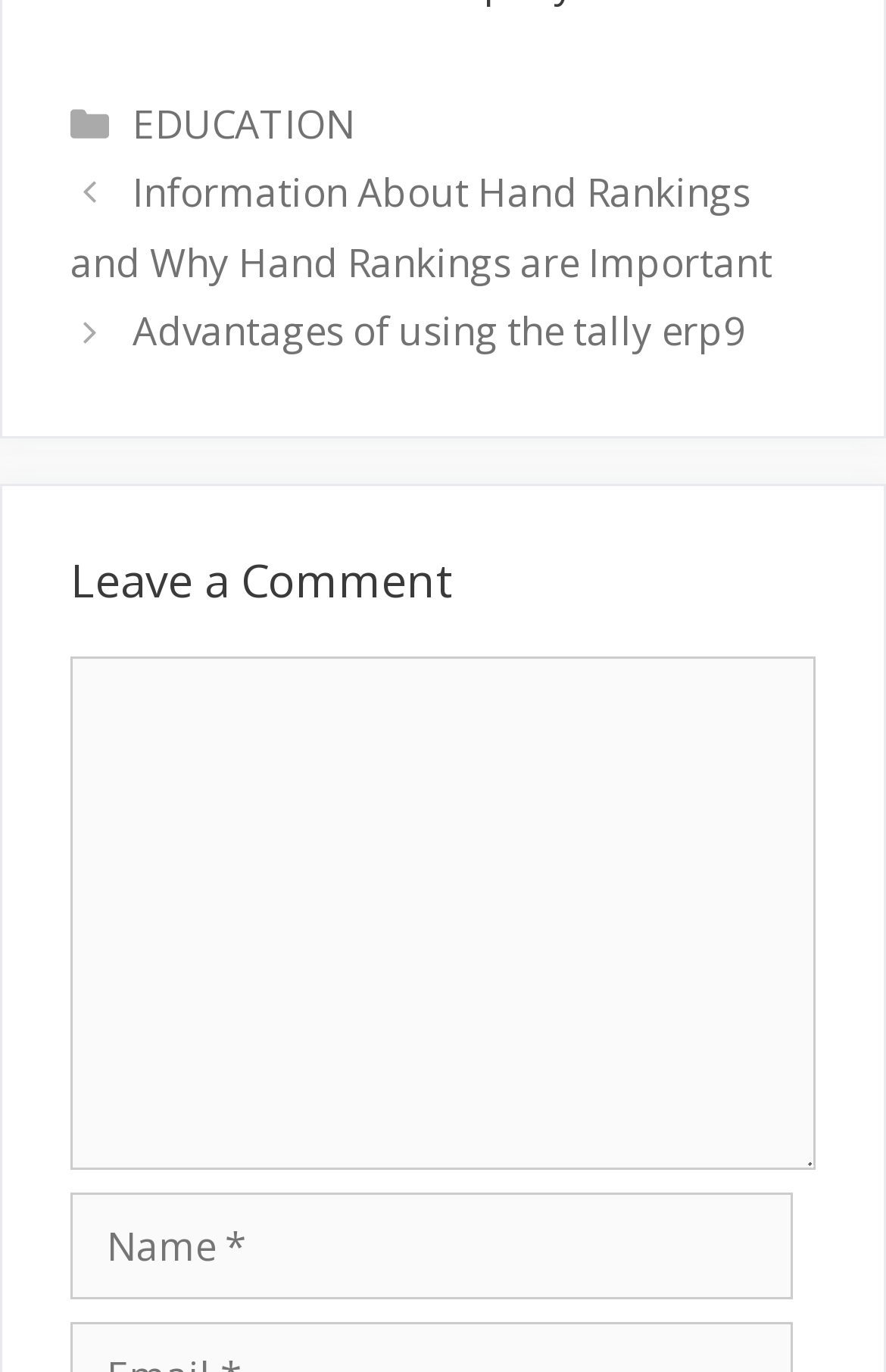Based on the image, provide a detailed and complete answer to the question: 
What is the label above the comment textbox?

The label above the comment textbox is 'Leave a Comment', which indicates that the textbox is used to enter a comment, as indicated by the heading element 'Leave a Comment'.